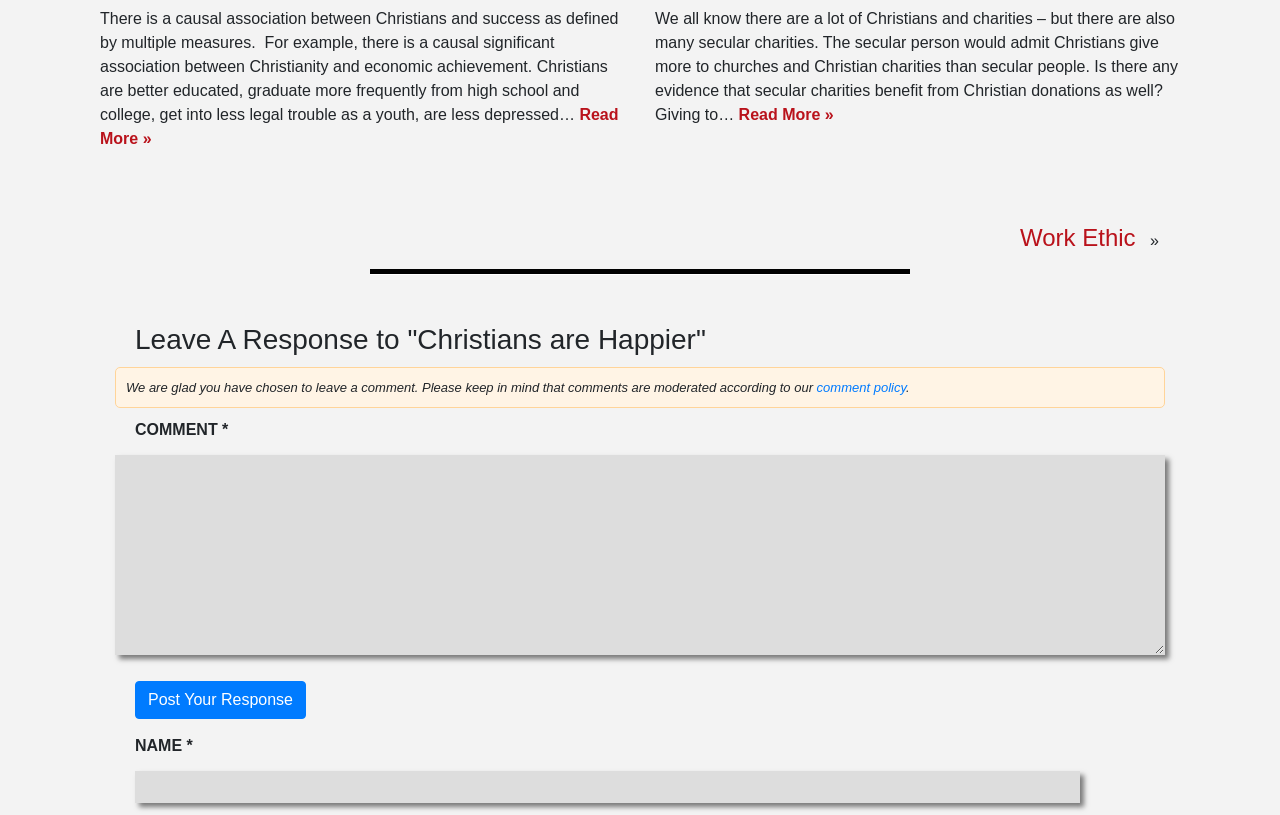Provide the bounding box for the UI element matching this description: "parent_node: NAME * name="author"".

[0.105, 0.946, 0.844, 0.985]